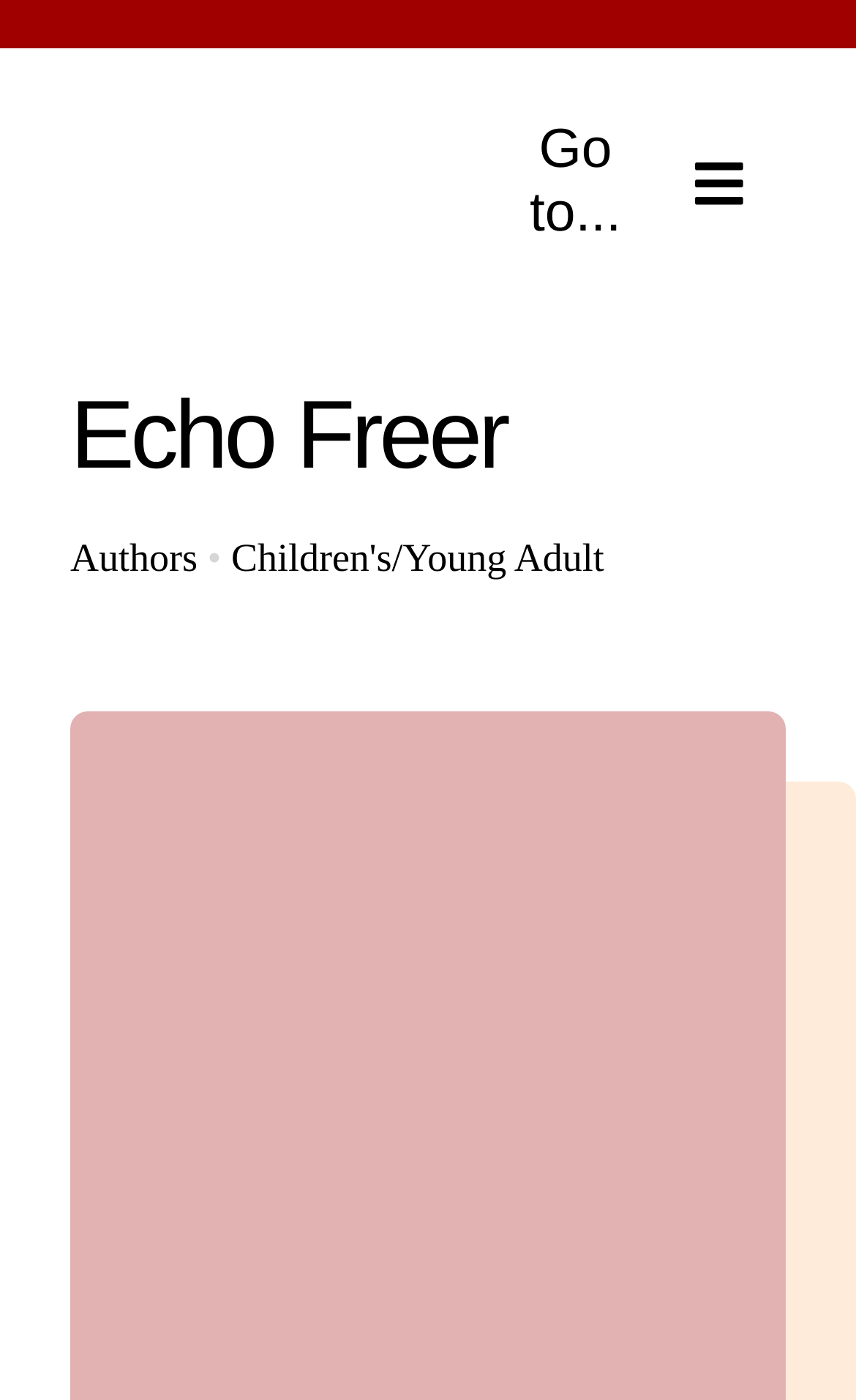Using the provided description Contact, find the bounding box coordinates for the UI element. Provide the coordinates in (top-left x, top-left y, bottom-right x, bottom-right y) format, ensuring all values are between 0 and 1.

[0.0, 0.753, 1.0, 0.84]